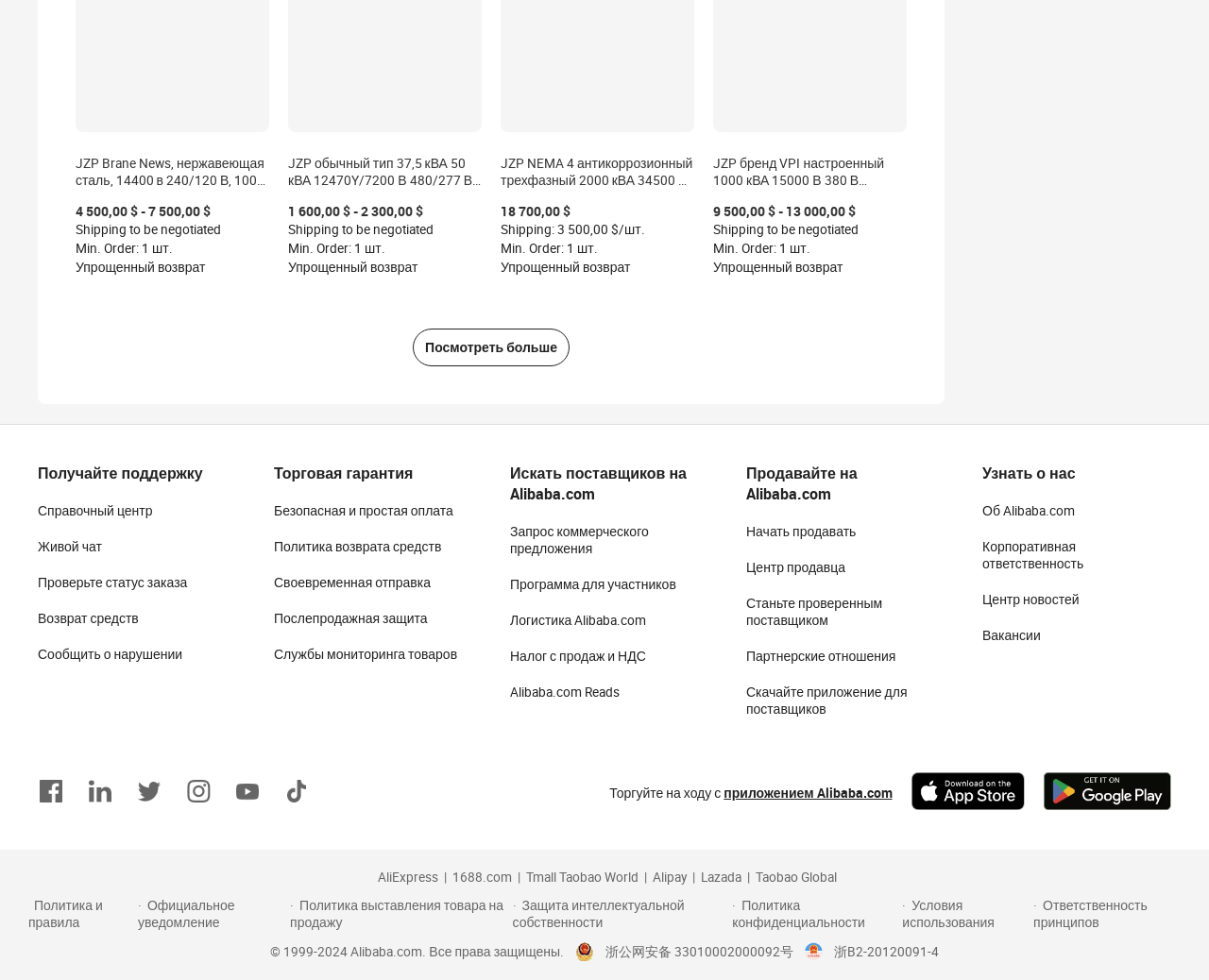What is the name of the company behind this website?
Based on the image, answer the question in a detailed manner.

I found the text 'Alibaba.com' at the top of the page, which suggests that it is the name of the company behind this website.